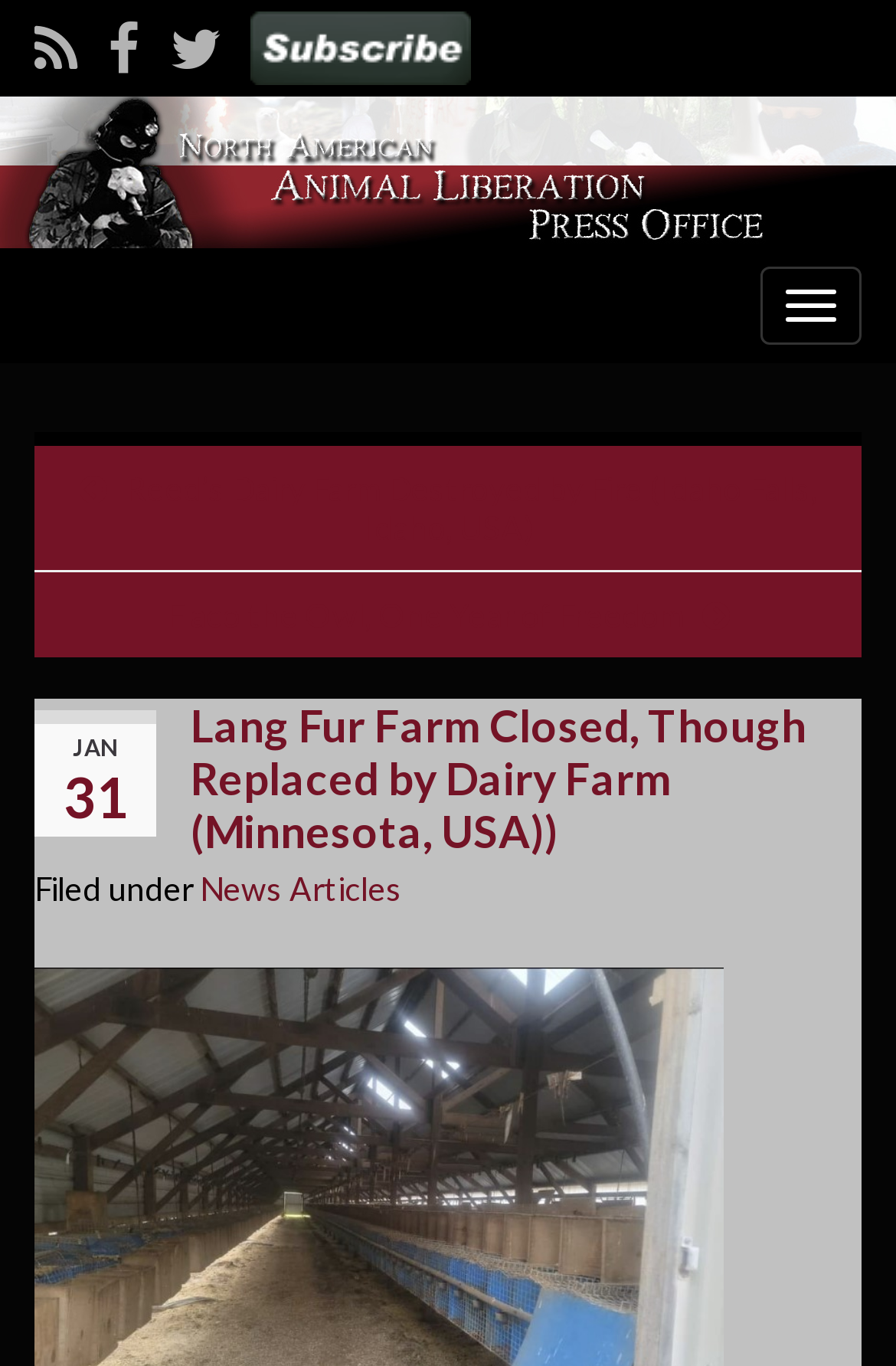Locate the bounding box coordinates of the element that needs to be clicked to carry out the instruction: "Learn about Flaco the Owl, One Year of Freedom". The coordinates should be given as four float numbers ranging from 0 to 1, i.e., [left, top, right, bottom].

[0.186, 0.436, 0.763, 0.464]